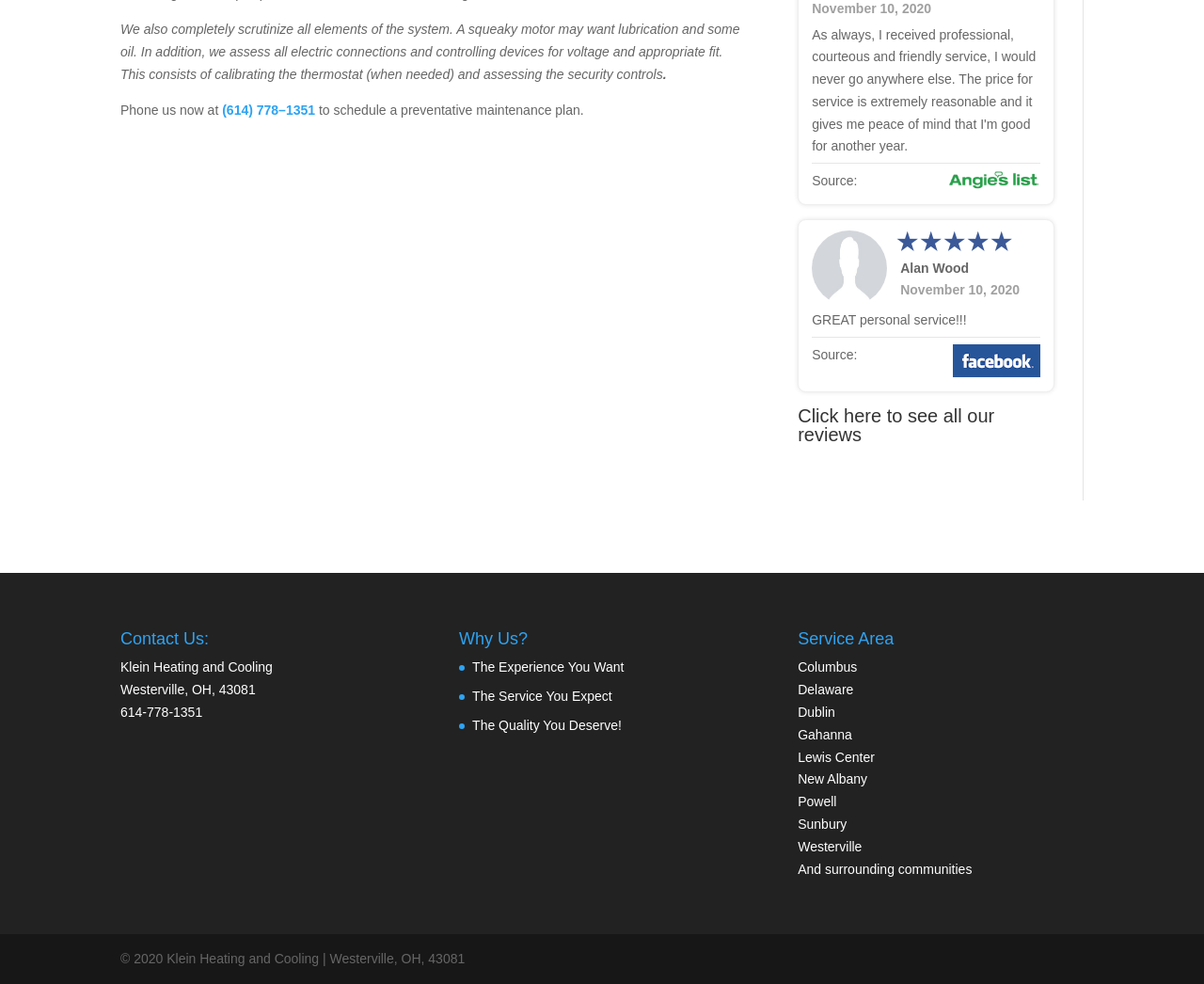Find the coordinates for the bounding box of the element with this description: "parent_node: Source:".

[0.792, 0.35, 0.864, 0.391]